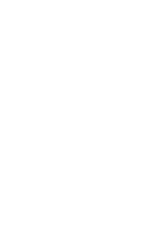Please provide a detailed answer to the question below based on the screenshot: 
What type of weddings are featured in the article?

The title mentions 'Our Bollywood Diva’s Nuptials', suggesting that the article focuses on weddings of Bollywood celebrities.